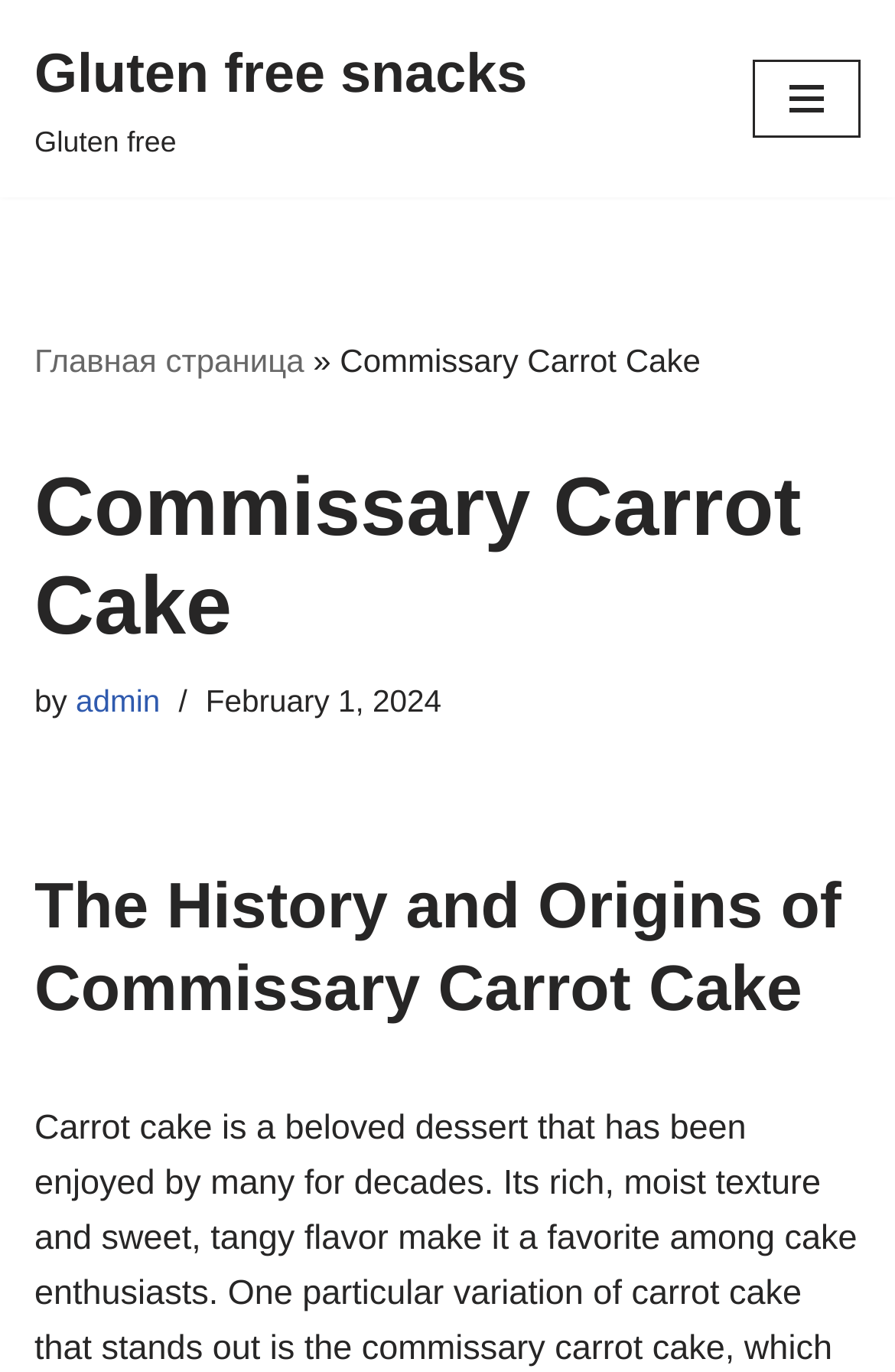What is the name of the dessert being discussed?
Provide an in-depth and detailed answer to the question.

The name of the dessert being discussed can be found in the heading element with the text 'Commissary Carrot Cake' which is located at the top of the webpage, and also in the link element with the text 'Gluten free snacks Gluten free' which suggests that the webpage is about a specific type of carrot cake.